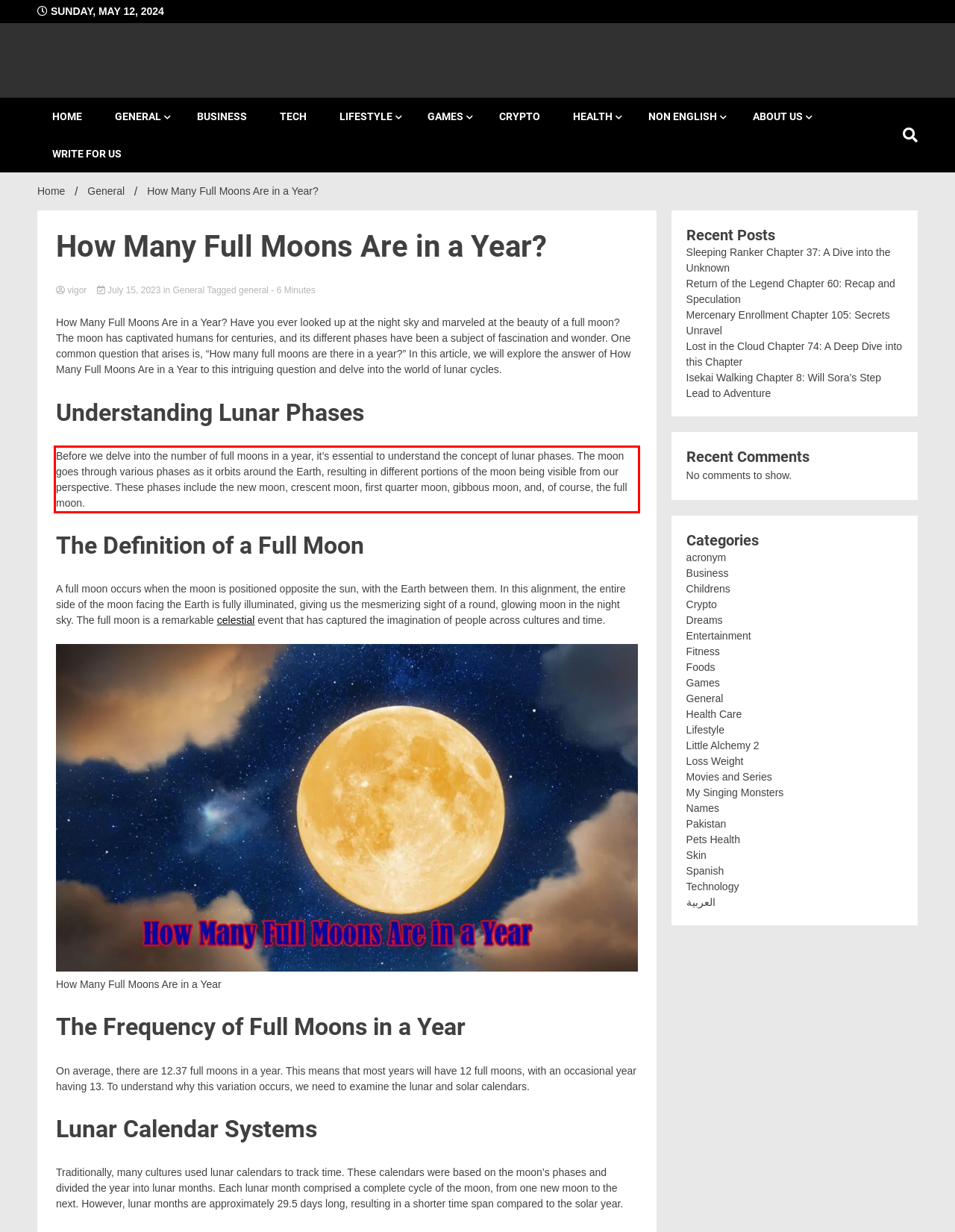There is a UI element on the webpage screenshot marked by a red bounding box. Extract and generate the text content from within this red box.

Before we delve into the number of full moons in a year, it’s essential to understand the concept of lunar phases. The moon goes through various phases as it orbits around the Earth, resulting in different portions of the moon being visible from our perspective. These phases include the new moon, crescent moon, first quarter moon, gibbous moon, and, of course, the full moon.